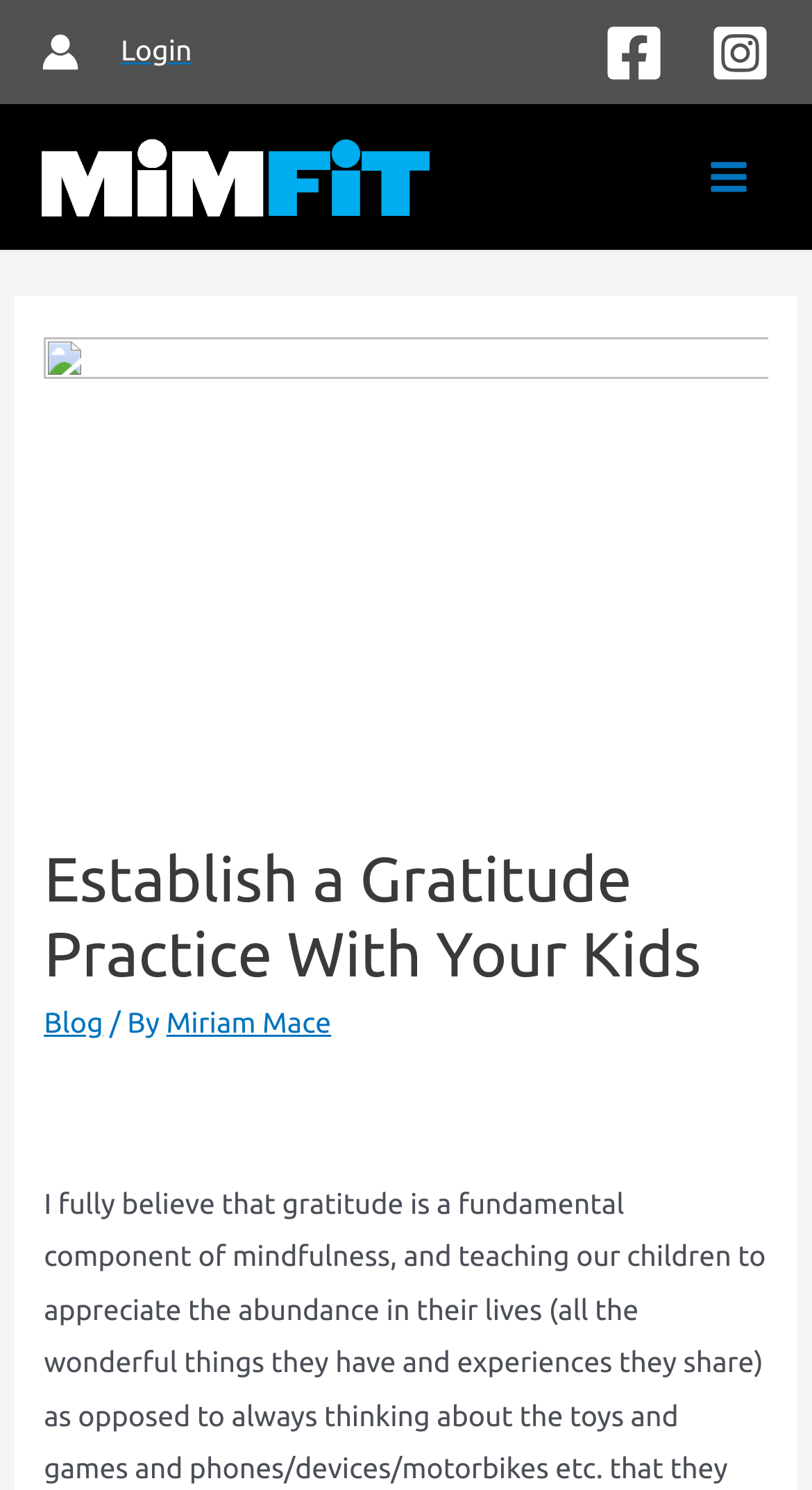Predict the bounding box coordinates of the UI element that matches this description: "Blog". The coordinates should be in the format [left, top, right, bottom] with each value between 0 and 1.

[0.054, 0.675, 0.127, 0.697]